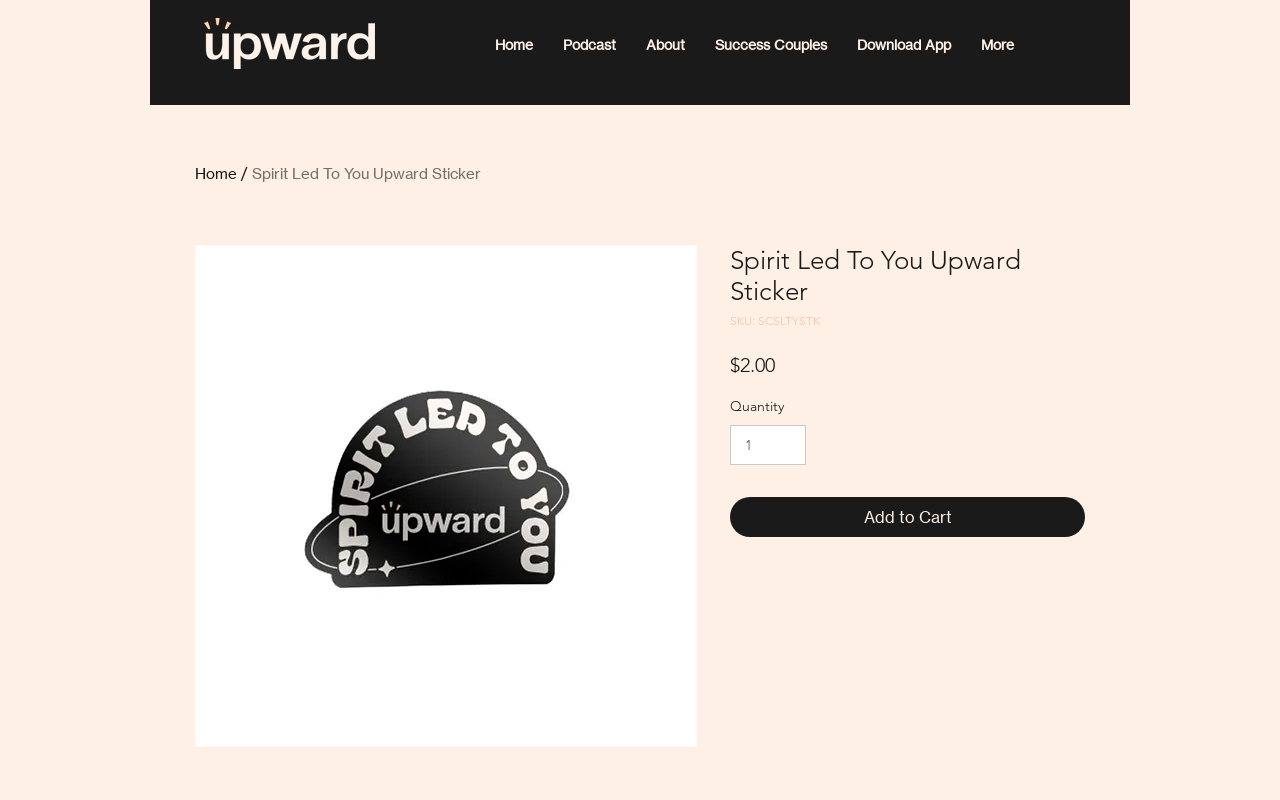Based on the element description Add to Cart, identify the bounding box of the UI element in the given webpage screenshot. The coordinates should be in the format (top-left x, top-left y, bottom-right x, bottom-right y) and must be between 0 and 1.

[0.57, 0.622, 0.848, 0.672]